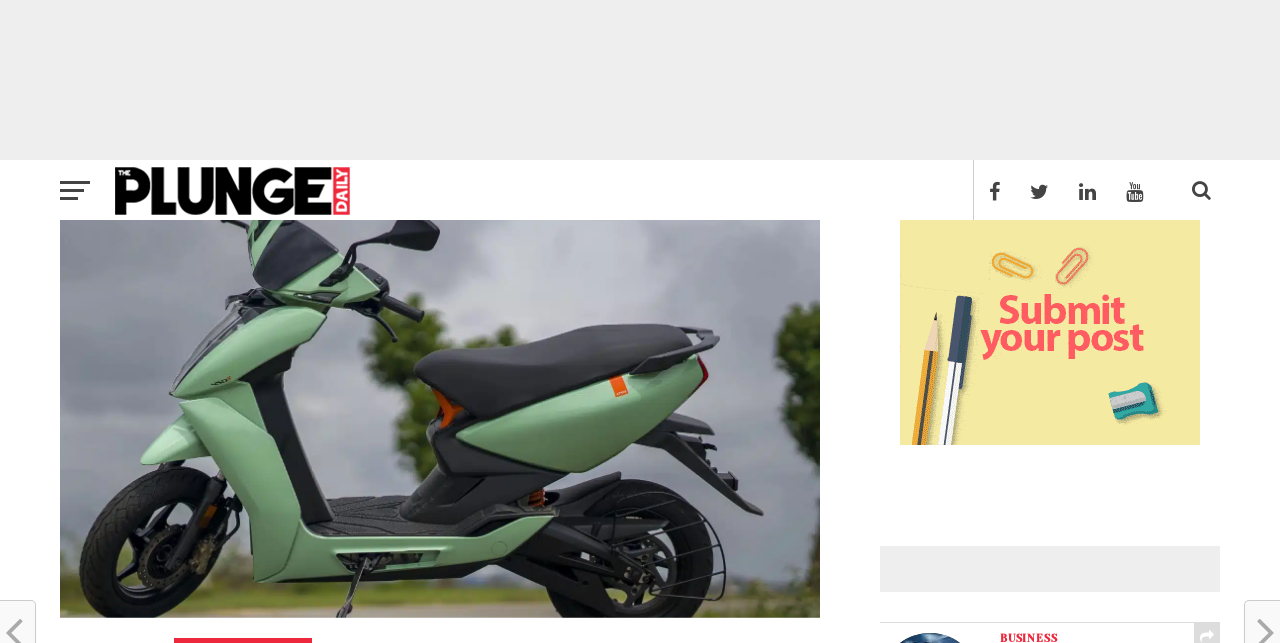Provide the bounding box coordinates for the UI element that is described by this text: "alt="The Plunge Daily"". The coordinates should be in the form of four float numbers between 0 and 1: [left, top, right, bottom].

[0.086, 0.317, 0.281, 0.347]